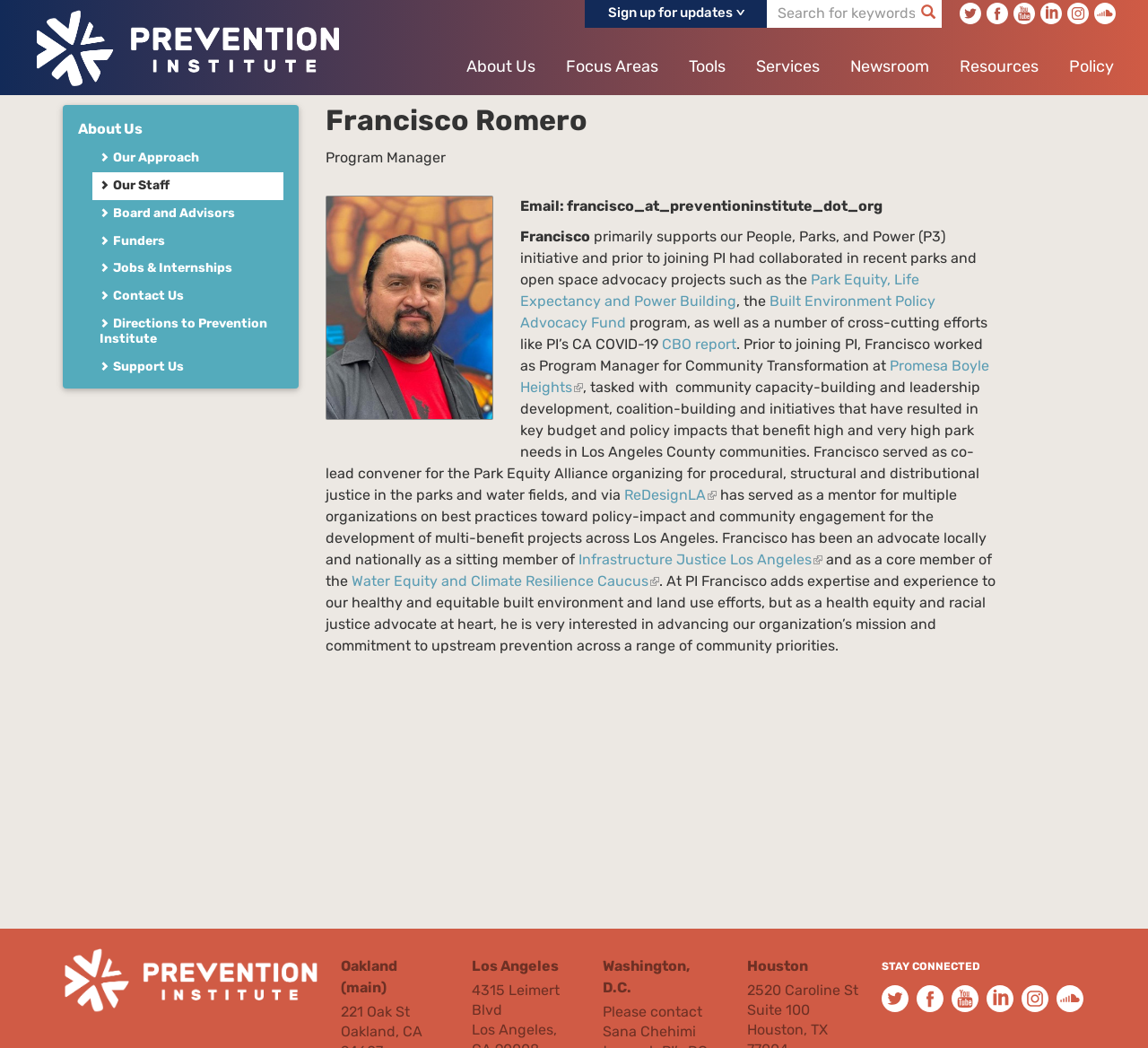What is the name of the person described on this webpage?
Please provide a comprehensive answer to the question based on the webpage screenshot.

Based on the webpage content, the main heading 'Francisco Romero' and the description below it, it is clear that the webpage is about a person named Francisco Romero.